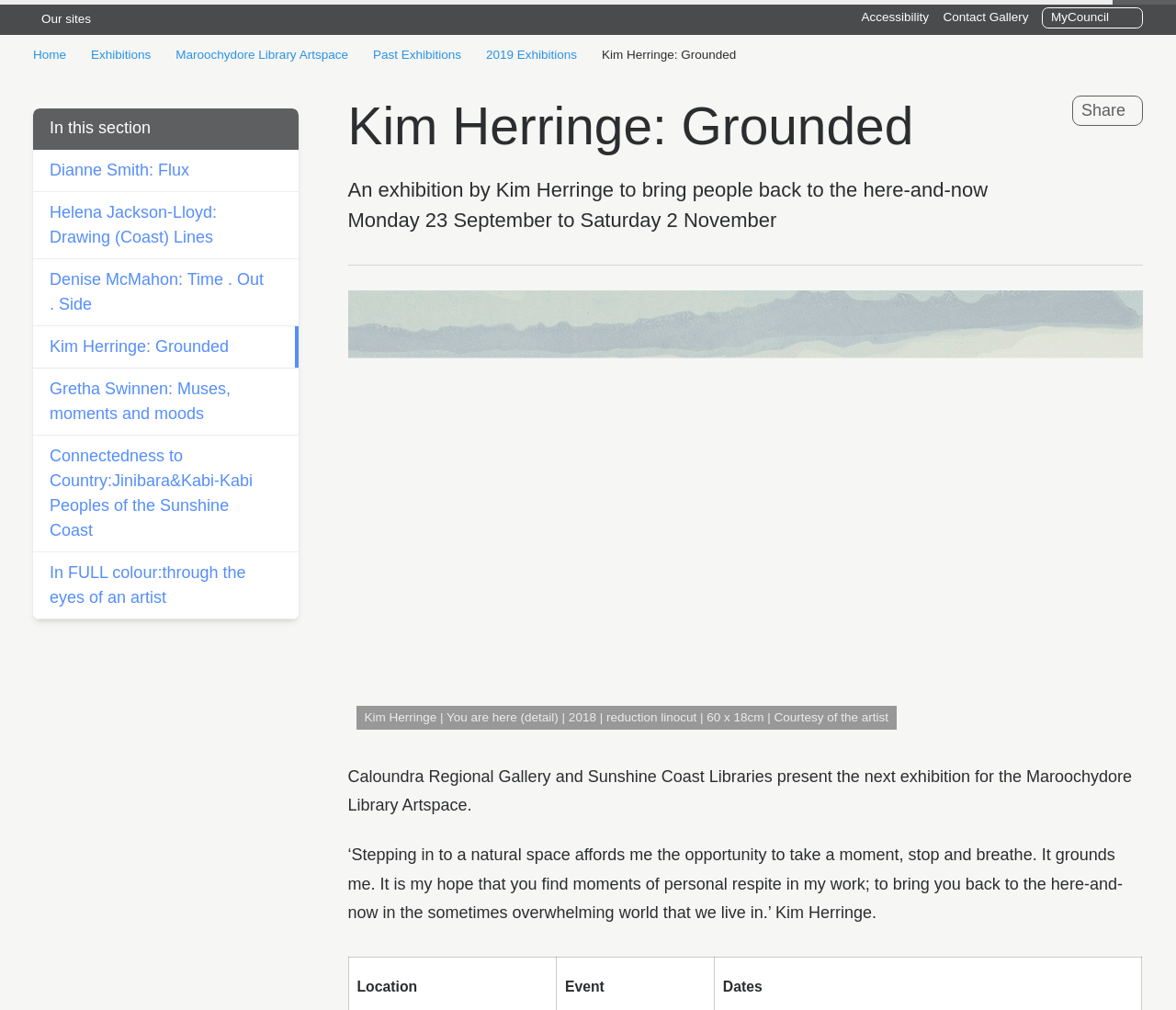Please locate the clickable area by providing the bounding box coordinates to follow this instruction: "Share the exhibition".

[0.912, 0.095, 0.972, 0.124]